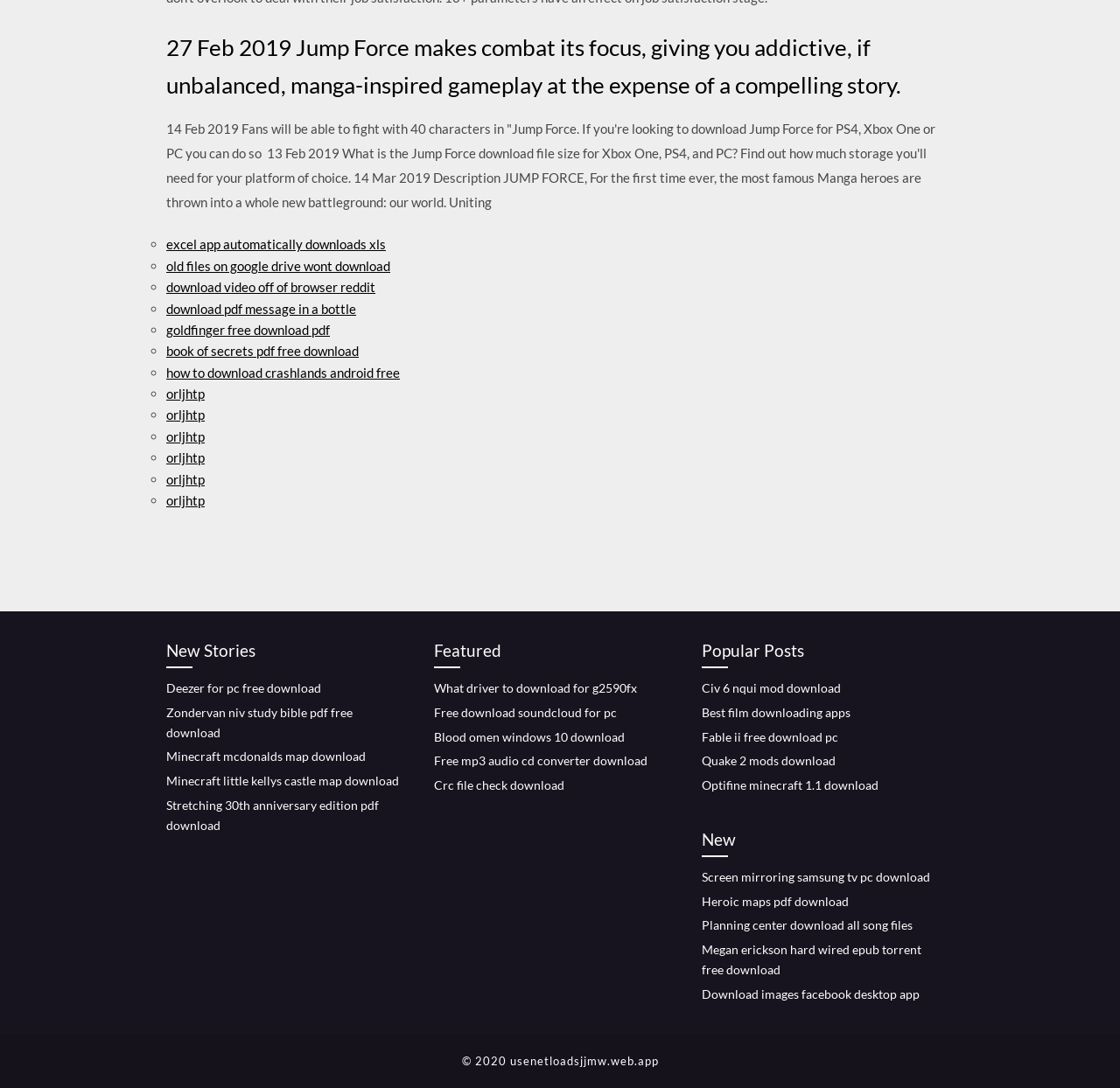Please identify the bounding box coordinates of the clickable area that will fulfill the following instruction: "Check '© 2020 usenetloadsjjmw.web.app'". The coordinates should be in the format of four float numbers between 0 and 1, i.e., [left, top, right, bottom].

[0.412, 0.969, 0.588, 0.982]